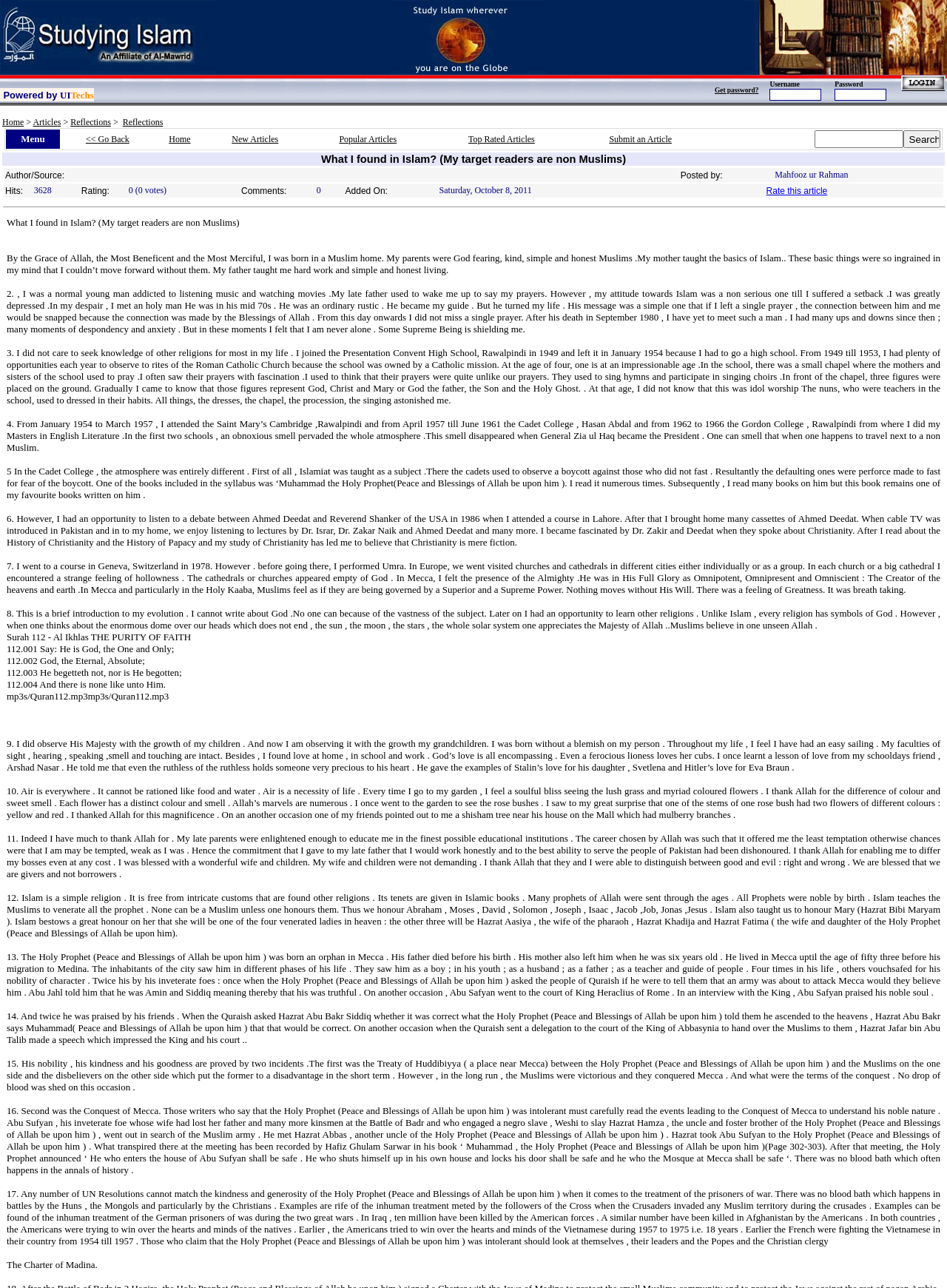Respond with a single word or short phrase to the following question: 
What type of article is being displayed?

Reflections